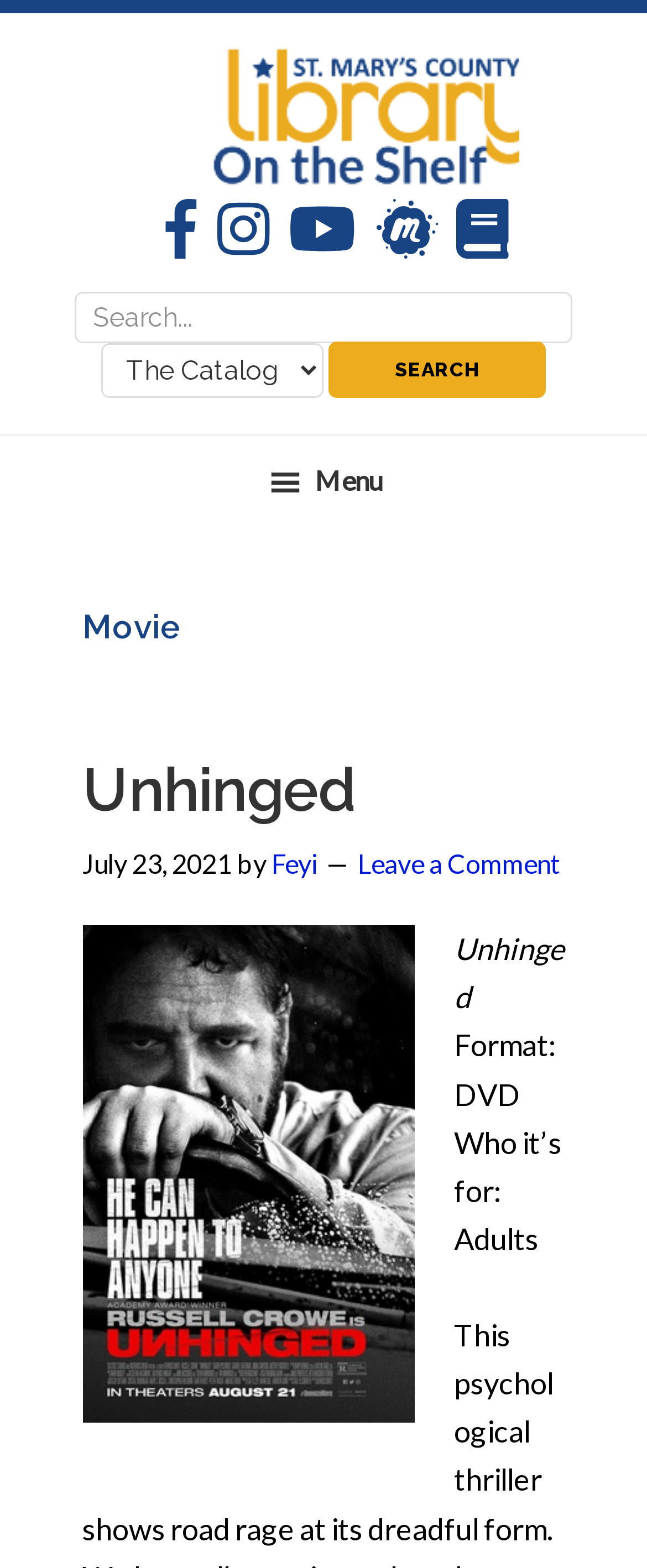Using the information in the image, could you please answer the following question in detail:
What is the format of the movie 'Unhinged'?

I looked at the static text elements under the movie title and found the text 'Format: DVD', which indicates the format of the movie 'Unhinged'.